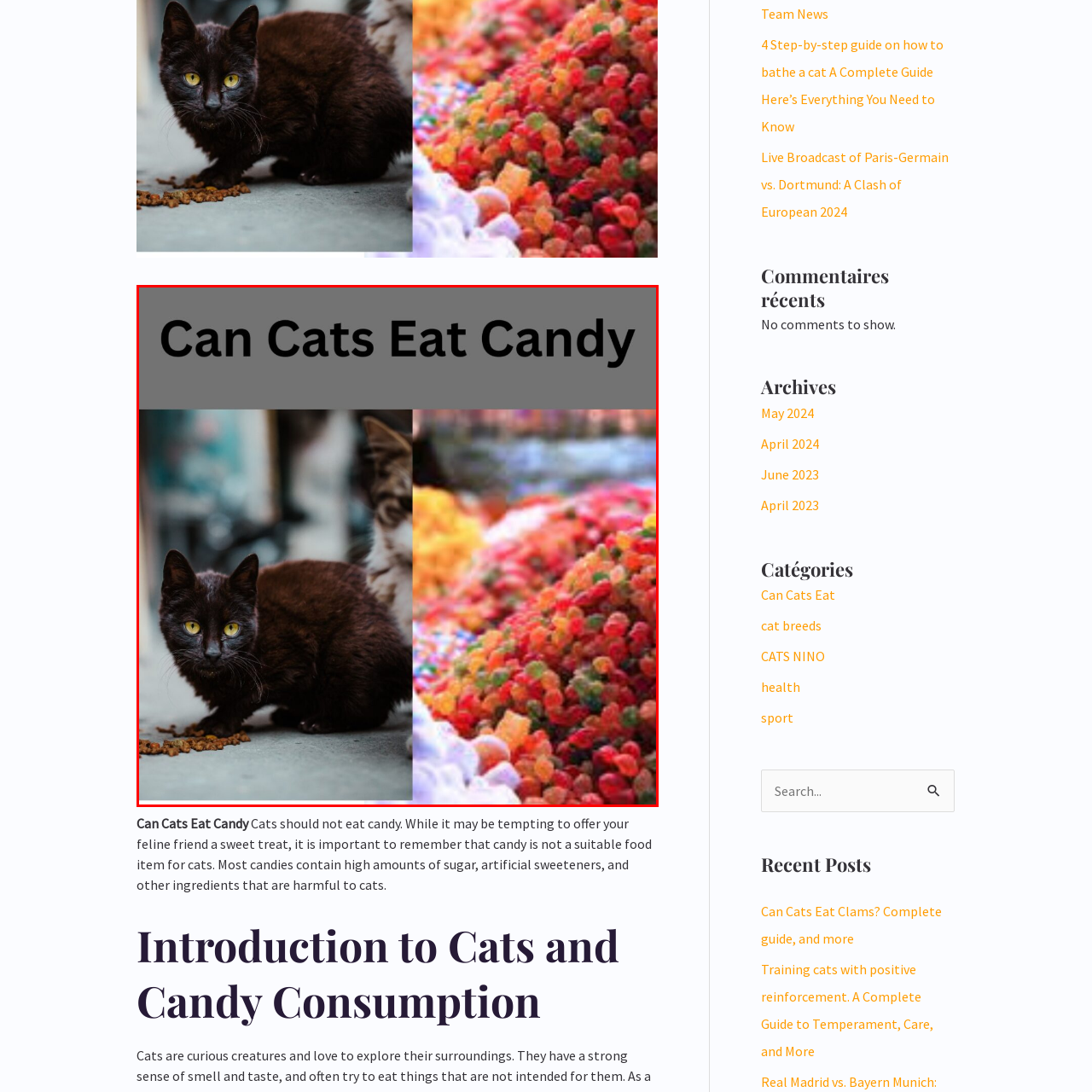What is scattered below the cat?
Take a look at the image highlighted by the red bounding box and provide a detailed answer to the question.

According to the caption, 'below the cat, scattered cat food' is present, which emphasizes the difference between appropriate and inappropriate treats for cats.